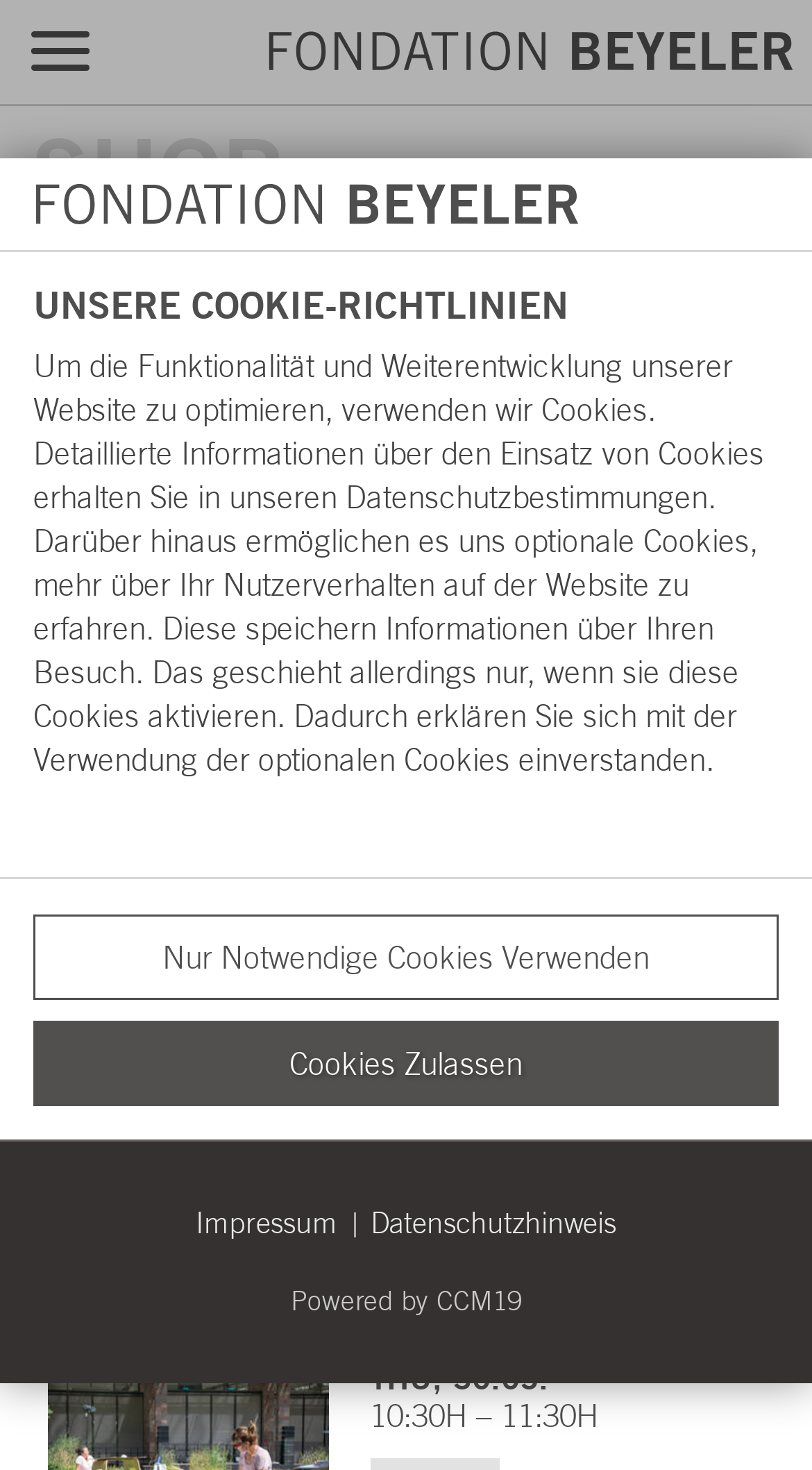Determine the bounding box coordinates of the element that should be clicked to execute the following command: "Explore EXHIBITIONS".

[0.038, 0.334, 0.413, 0.376]